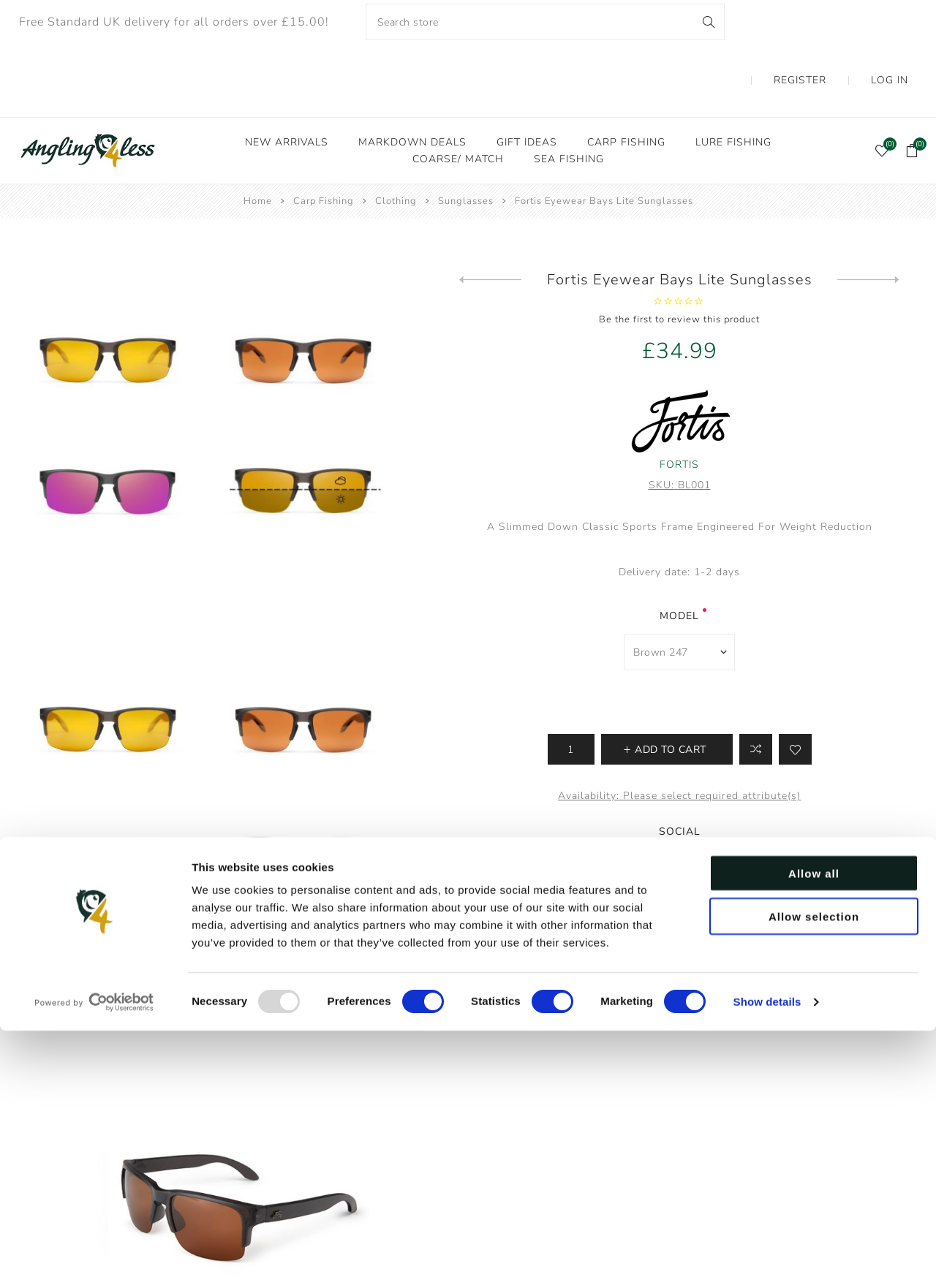Answer the question with a brief word or phrase:
How many links are there in the top navigation bar?

13